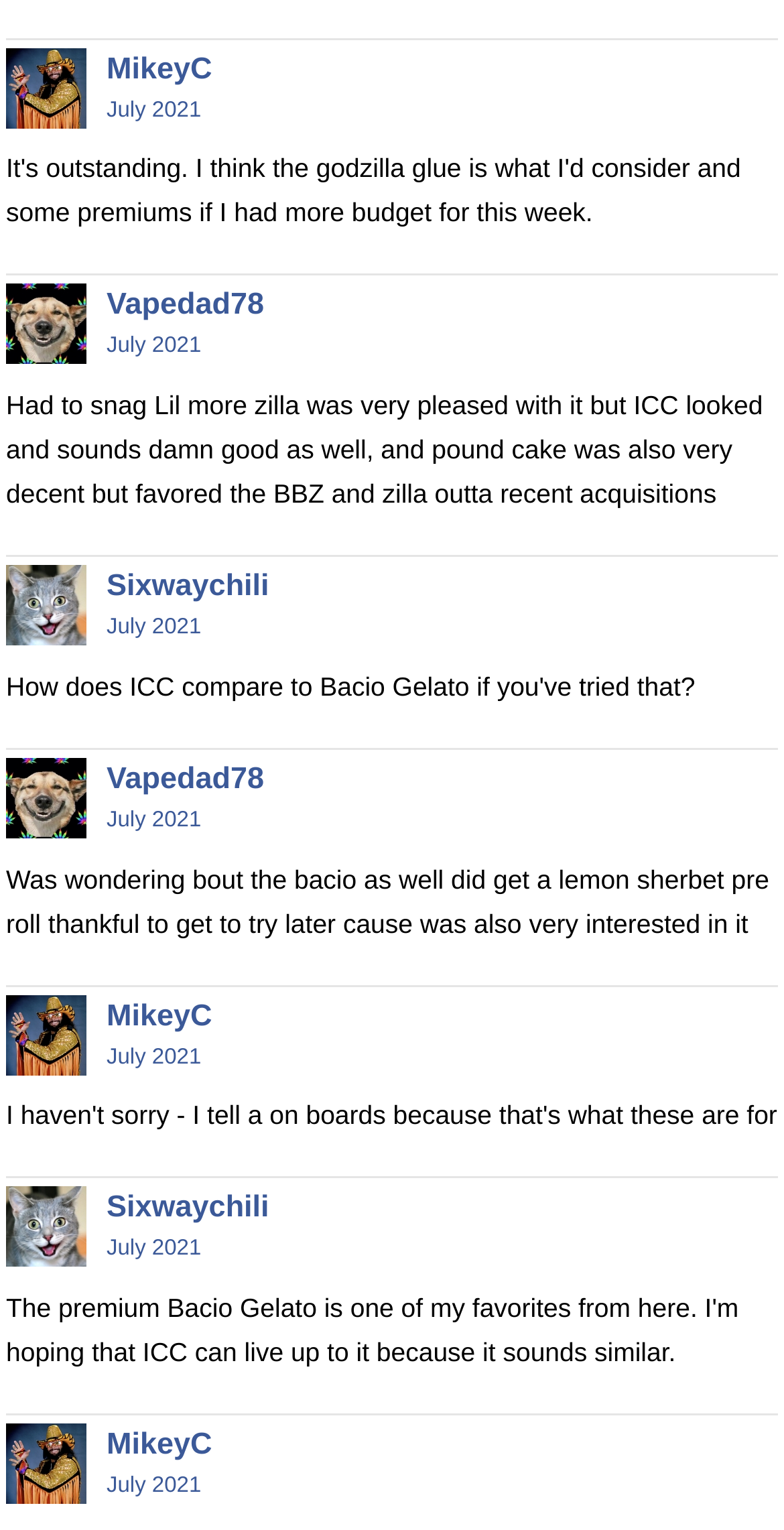Predict the bounding box coordinates of the UI element that matches this description: "July 2021". The coordinates should be in the format [left, top, right, bottom] with each value between 0 and 1.

[0.136, 0.401, 0.257, 0.417]